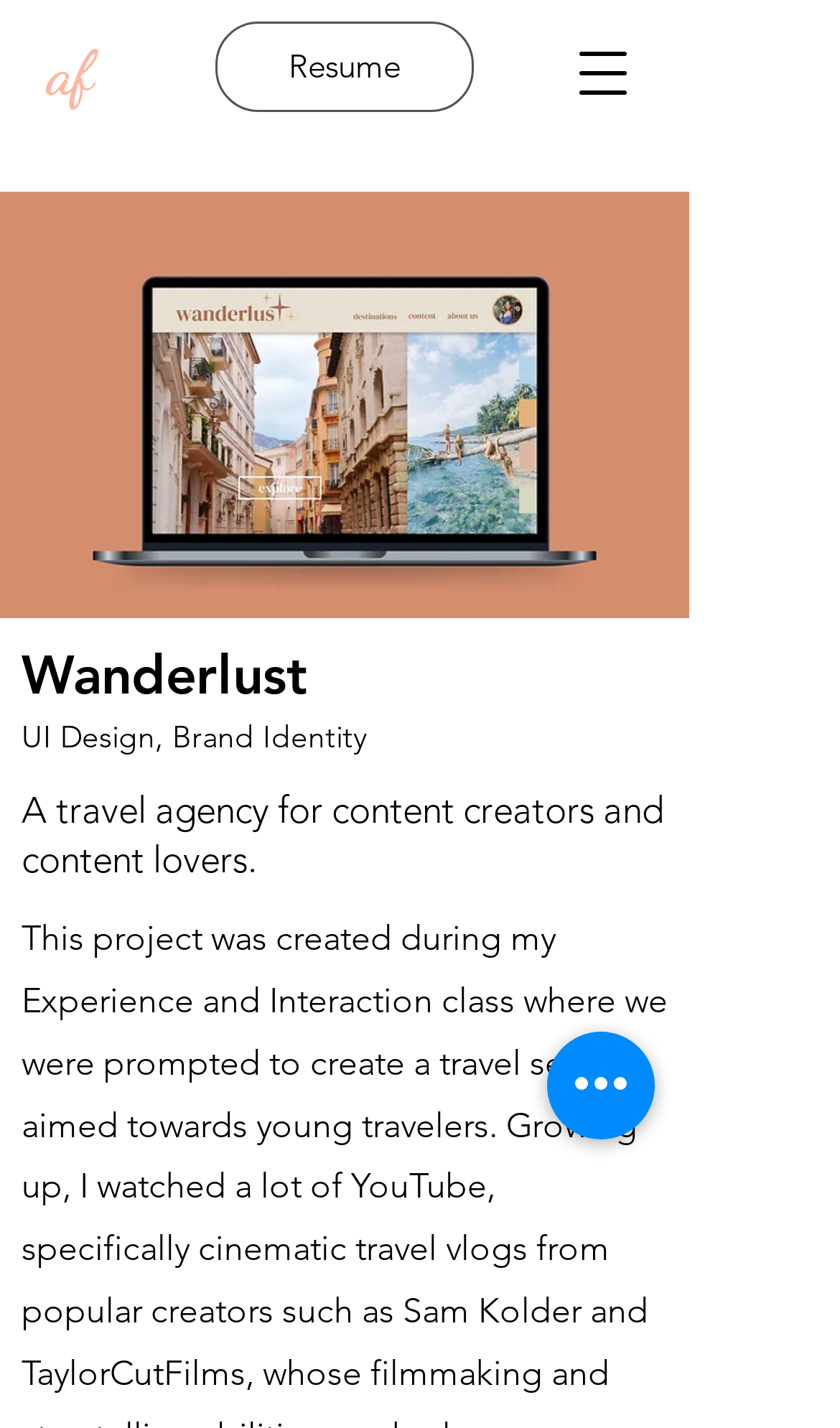Give a detailed explanation of the elements present on the webpage.

The webpage is titled "Wanderlust | autumnfung" and appears to be a personal website or portfolio. At the top left, there is a link to "af" and another link to "Resume" next to it. Below these links, there is a large background image of a Macbook Pro, which takes up most of the top section of the page.

On top of the background image, there is a heading that reads "Wanderlust" followed by two lines of text: "UI Design, B" and "rand Identity". These texts are positioned near the top left of the image.

Below the background image, there is another heading that describes the purpose of the website: "A travel agency for content creators and content lovers." This heading is centered and takes up most of the width of the page.

At the top right, there is a button to "Open navigation menu", and at the bottom right, there is another button labeled "Quick actions".